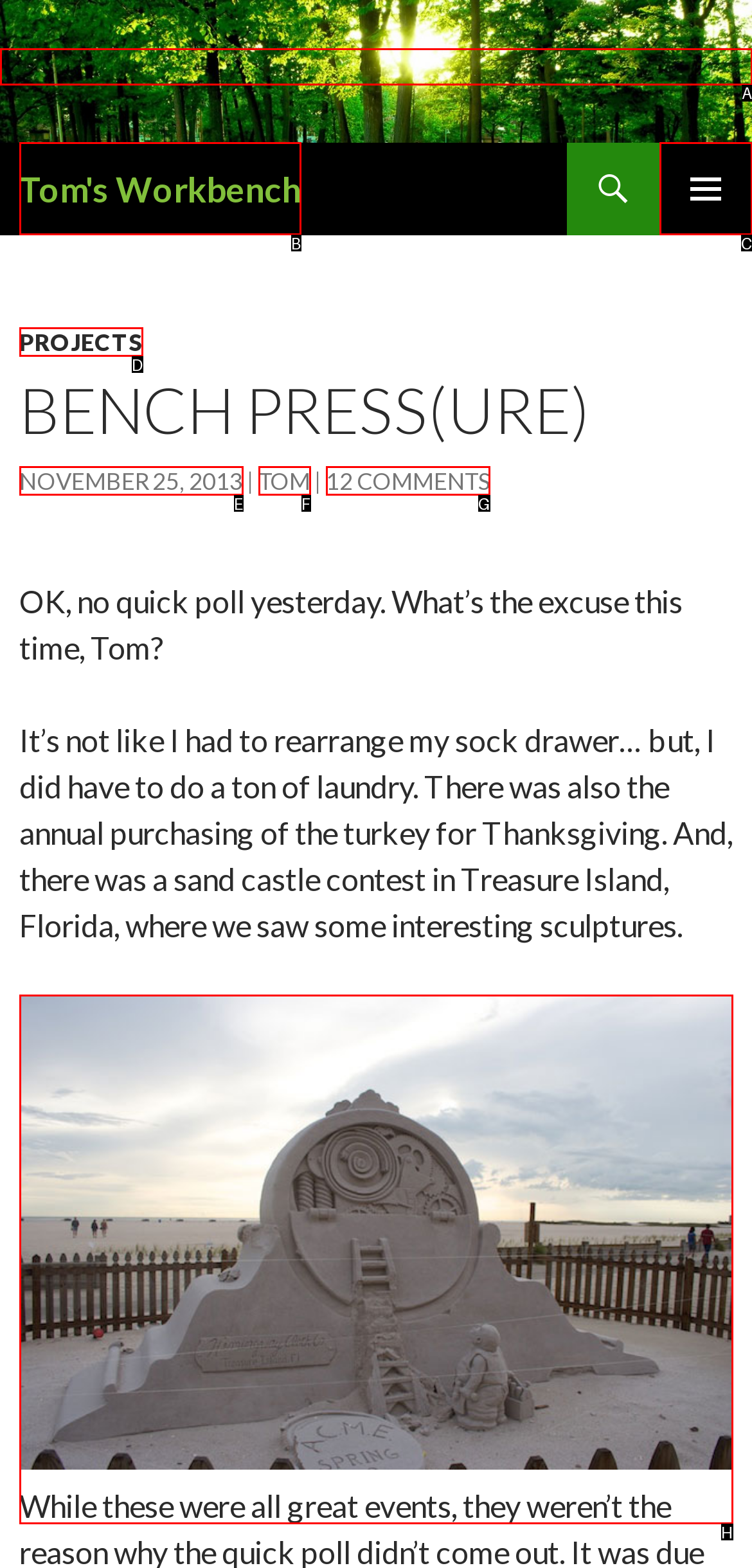Based on the description: Tom's Workbench, select the HTML element that best fits. Reply with the letter of the correct choice from the options given.

B